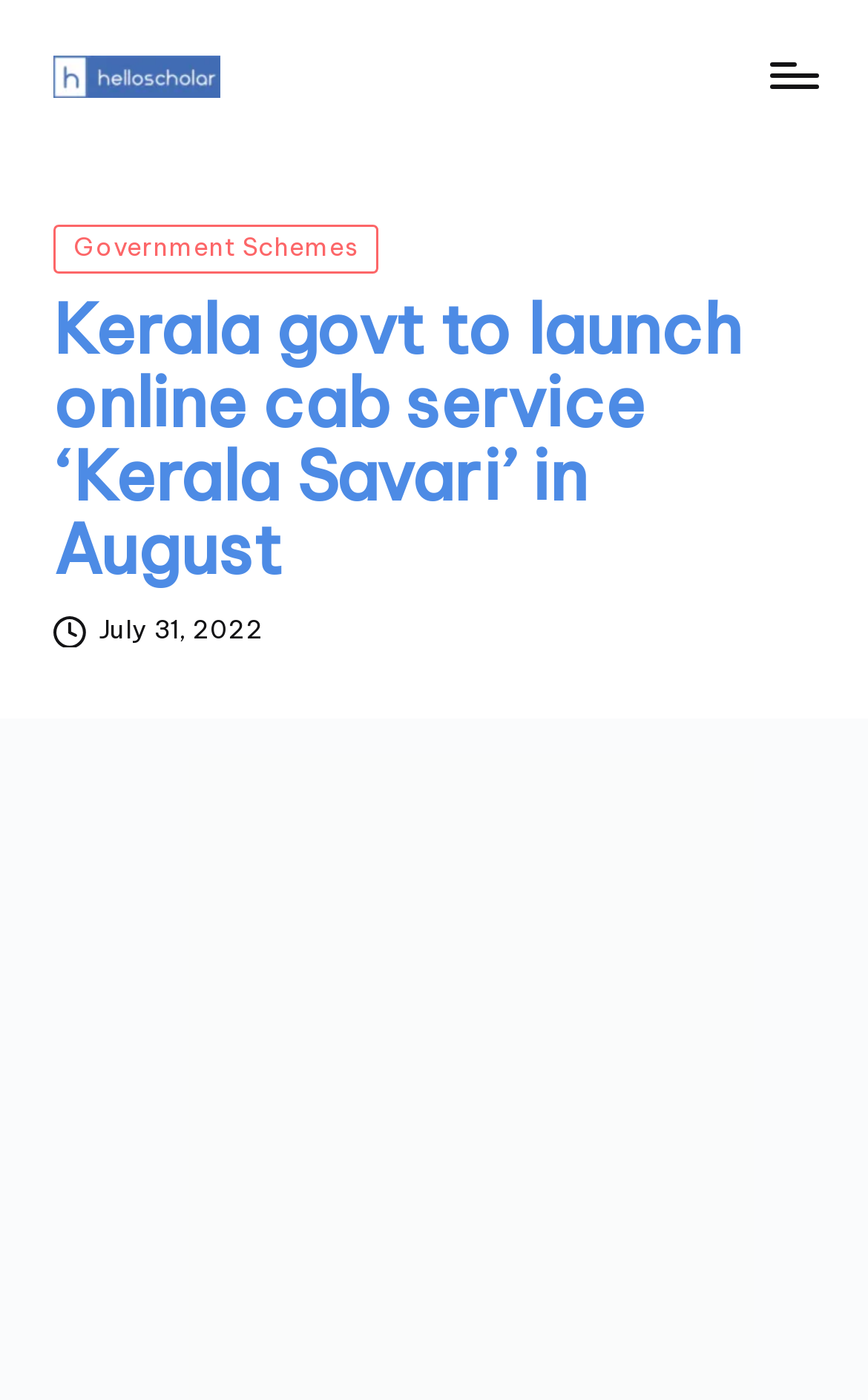Refer to the image and provide a thorough answer to this question:
When was the news article published?

I found the answer by looking at the date label below the news article heading, which says 'July 31, 2022'.